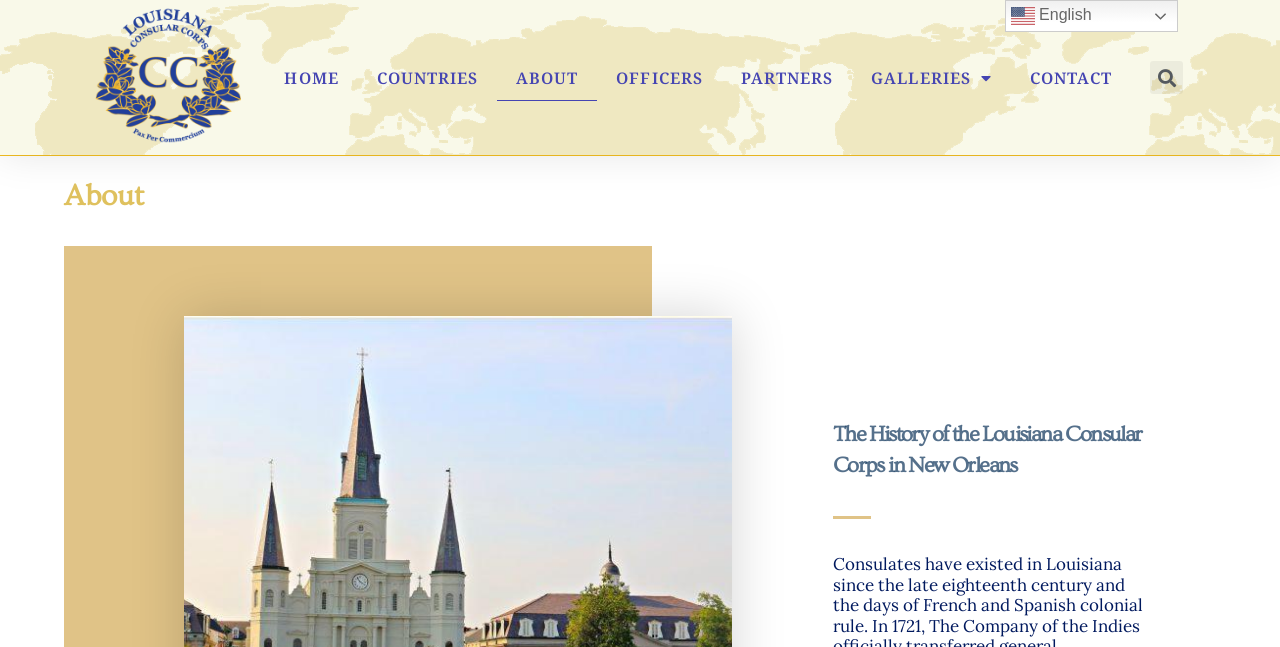What is the topic of the webpage?
By examining the image, provide a one-word or phrase answer.

Louisiana Consular Corps